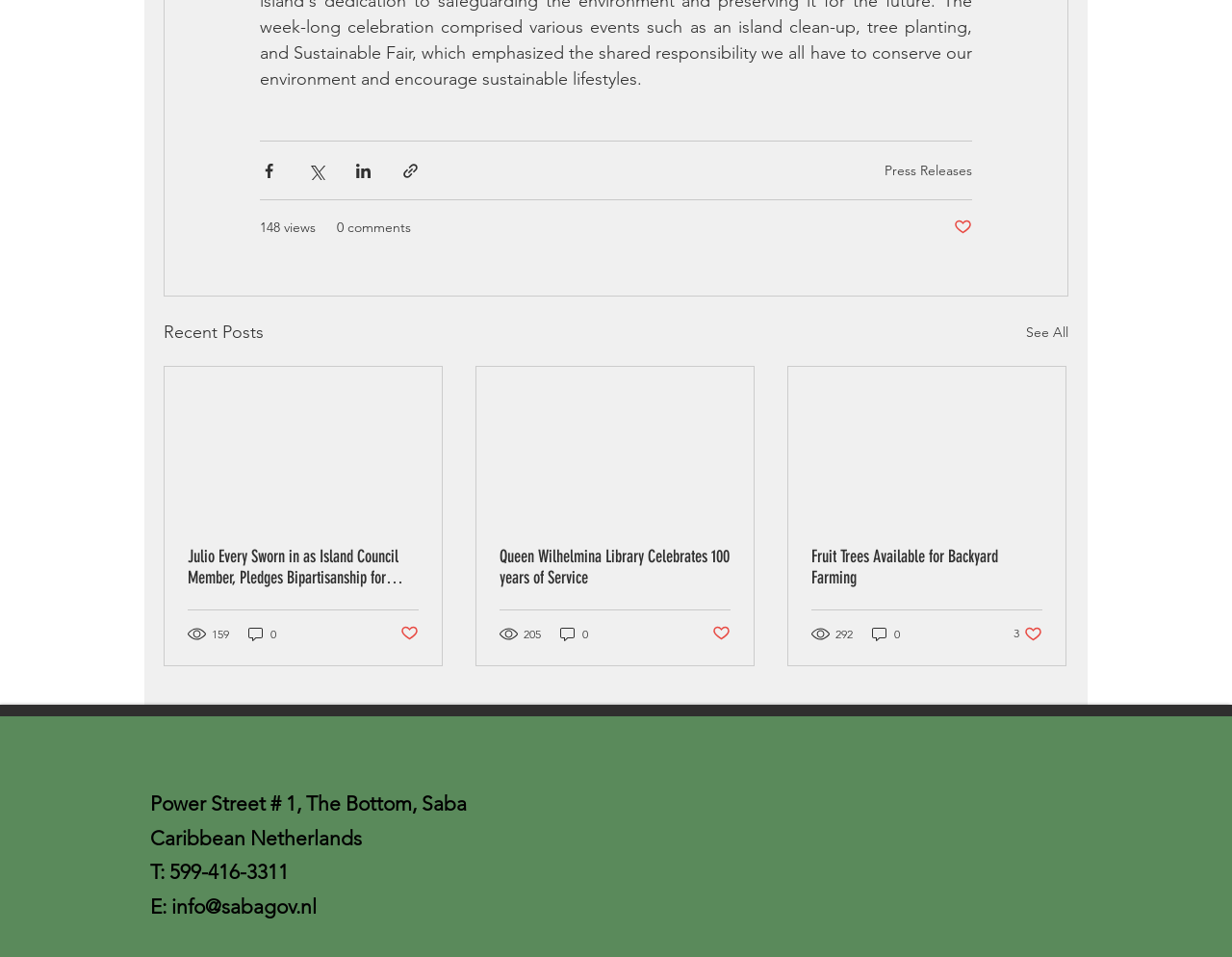What is the purpose of the buttons with social media icons?
Based on the image content, provide your answer in one word or a short phrase.

Share posts